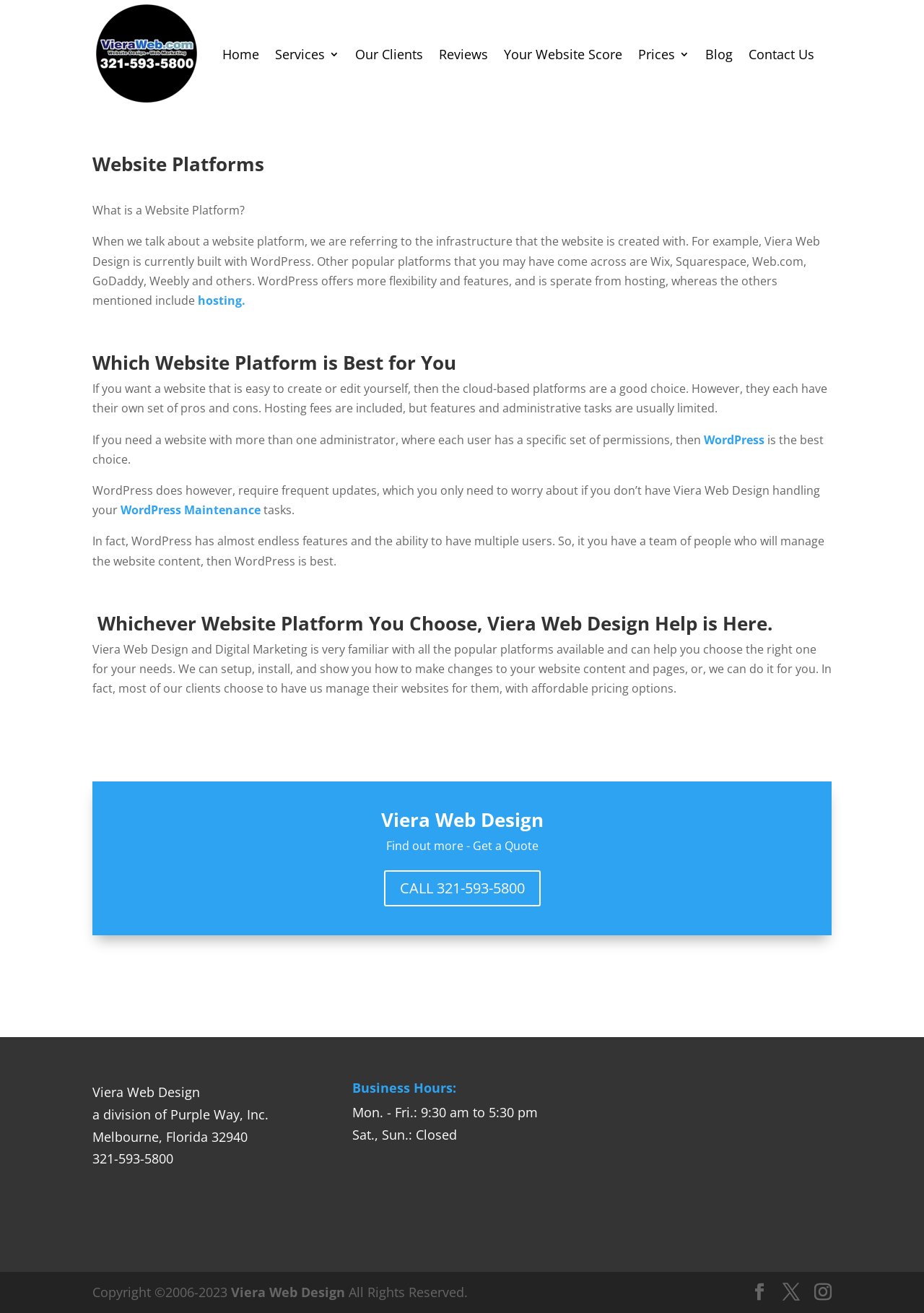Identify the bounding box coordinates of the clickable section necessary to follow the following instruction: "Visit the 'Blog'". The coordinates should be presented as four float numbers from 0 to 1, i.e., [left, top, right, bottom].

[0.763, 0.0, 0.793, 0.083]